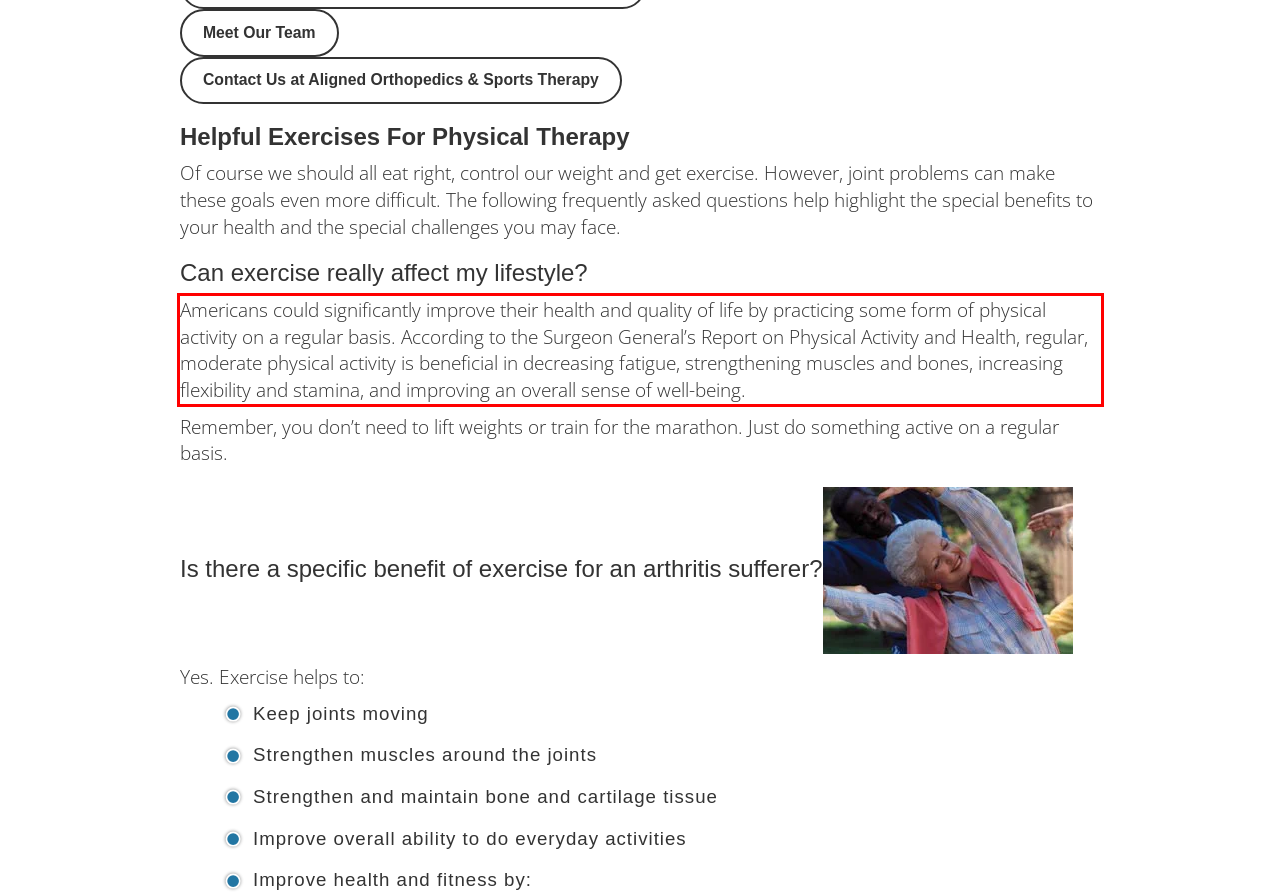Inspect the webpage screenshot that has a red bounding box and use OCR technology to read and display the text inside the red bounding box.

Americans could significantly improve their health and quality of life by practicing some form of physical activity on a regular basis. According to the Surgeon General’s Report on Physical Activity and Health, regular, moderate physical activity is beneficial in decreasing fatigue, strengthening muscles and bones, increasing flexibility and stamina, and improving an overall sense of well-being.